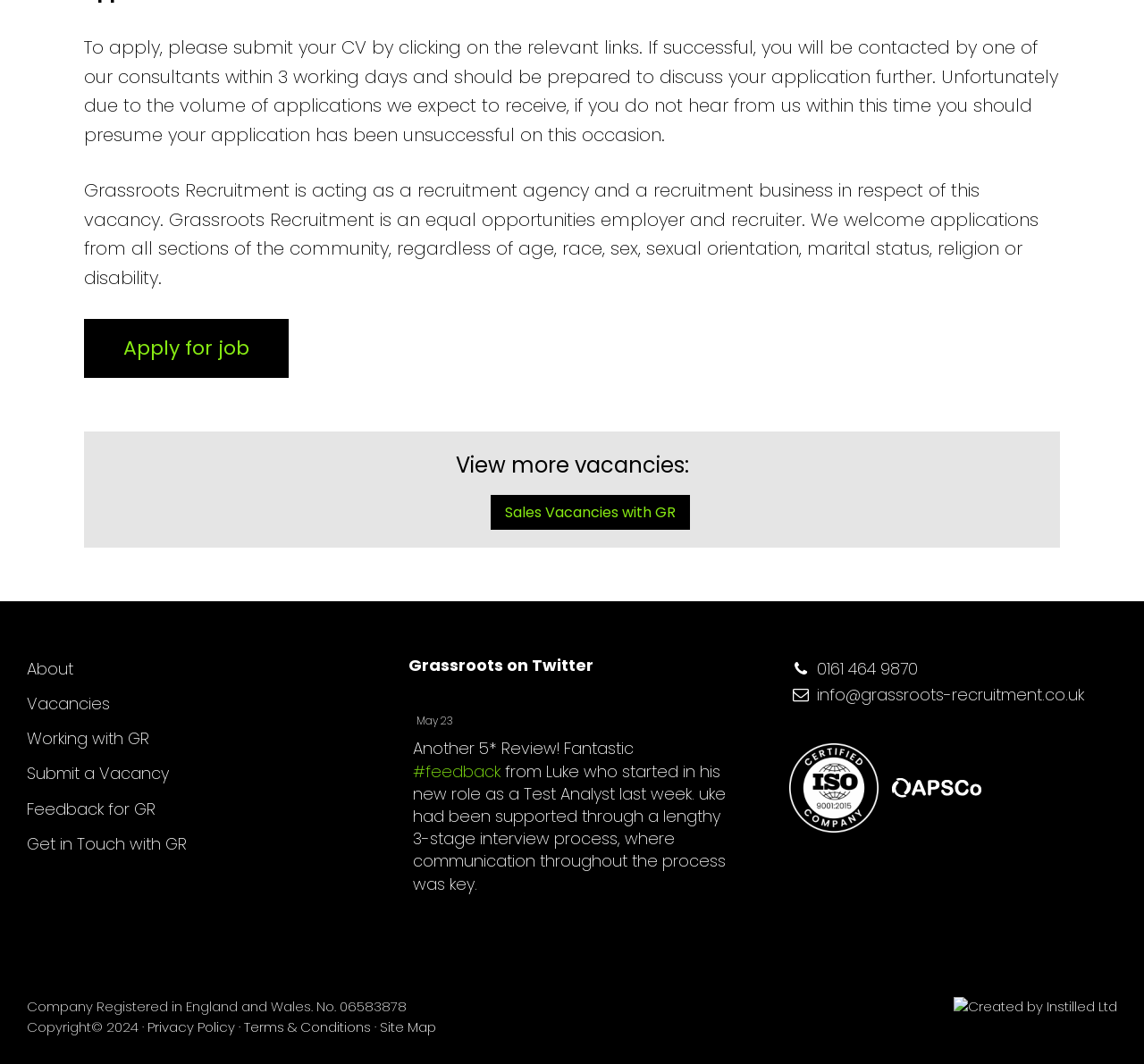Determine the bounding box coordinates for the area you should click to complete the following instruction: "Get in Touch with GR".

[0.023, 0.782, 0.163, 0.803]